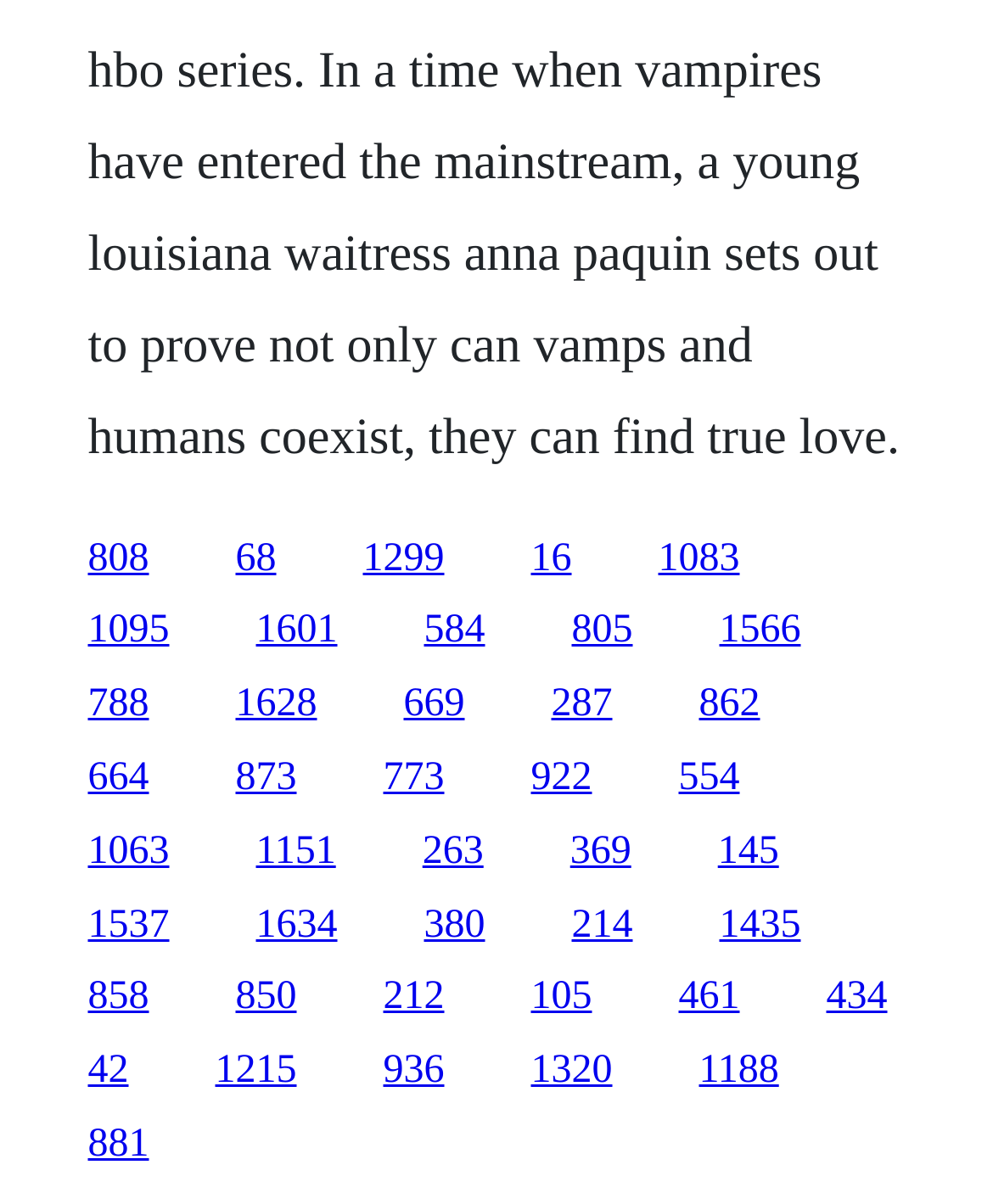Refer to the screenshot and answer the following question in detail:
How many links are in the top section of the webpage?

I analyzed the y1 and y2 coordinates of the link elements and found that the top section of the webpage contains 5 links, namely '808', '68', '1299', '16', and '1083'.